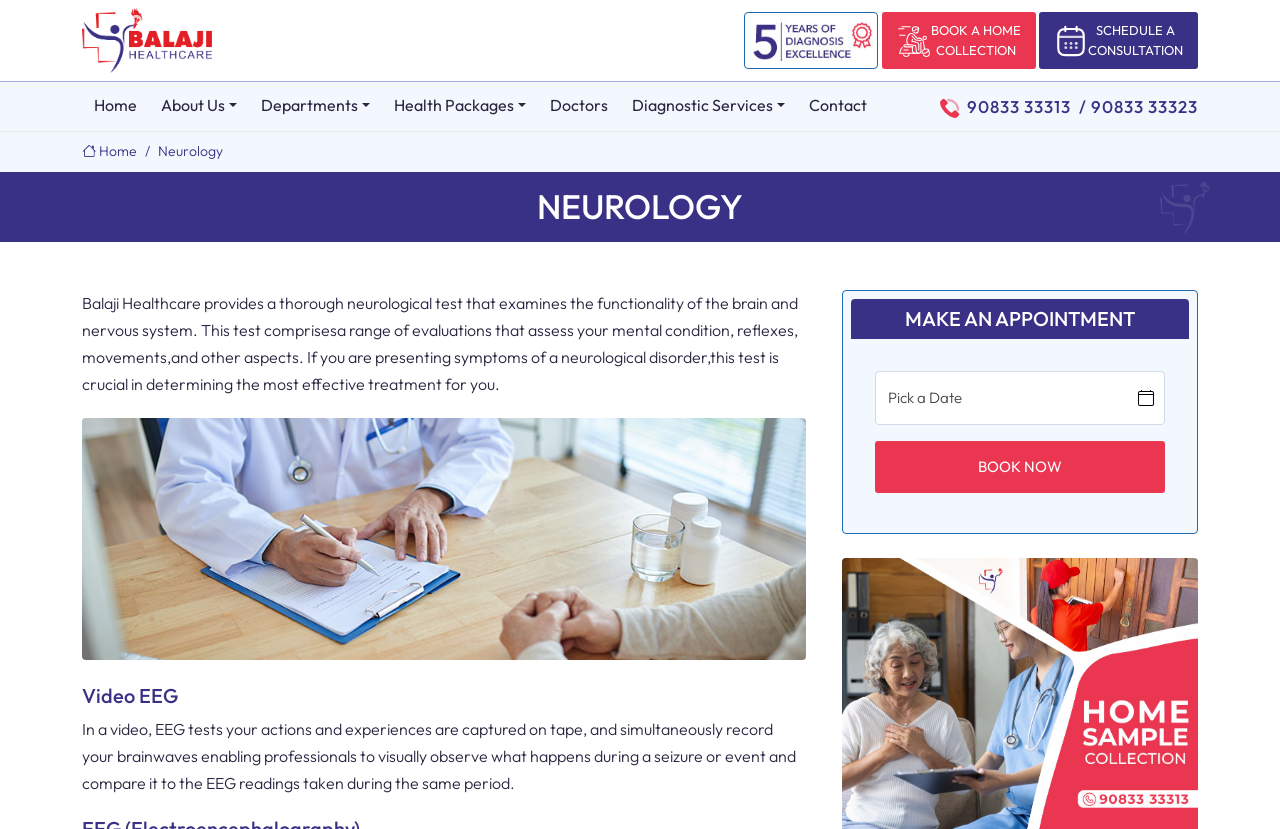Identify the bounding box coordinates for the UI element mentioned here: "parent_node: BOOK A HOME". Provide the coordinates as four float values between 0 and 1, i.e., [left, top, right, bottom].

[0.064, 0.008, 0.166, 0.087]